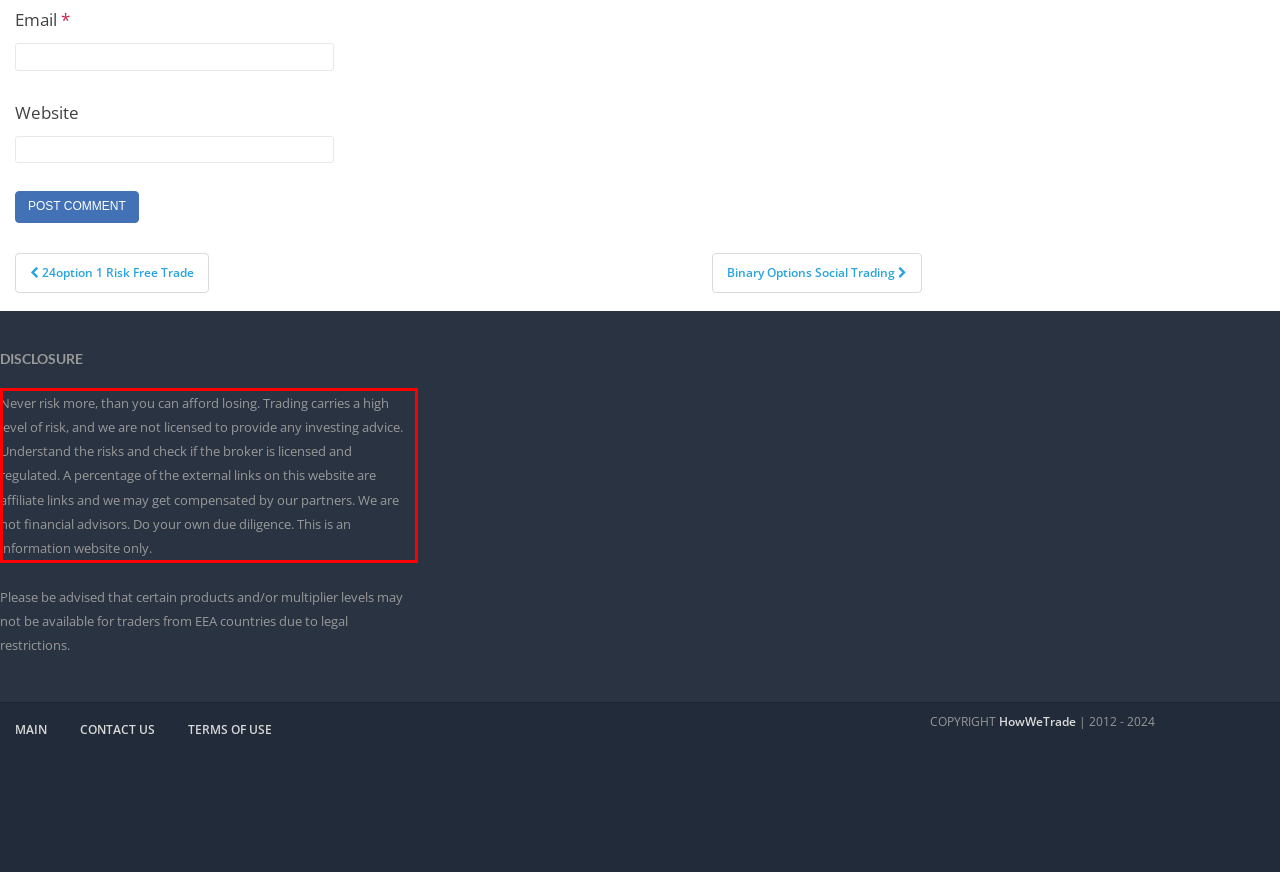Given a screenshot of a webpage, locate the red bounding box and extract the text it encloses.

Never risk more, than you can afford losing. Trading carries a high level of risk, and we are not licensed to provide any investing advice. Understand the risks and check if the broker is licensed and regulated. A percentage of the external links on this website are affiliate links and we may get compensated by our partners. We are not financial advisors. Do your own due diligence. This is an information website only.